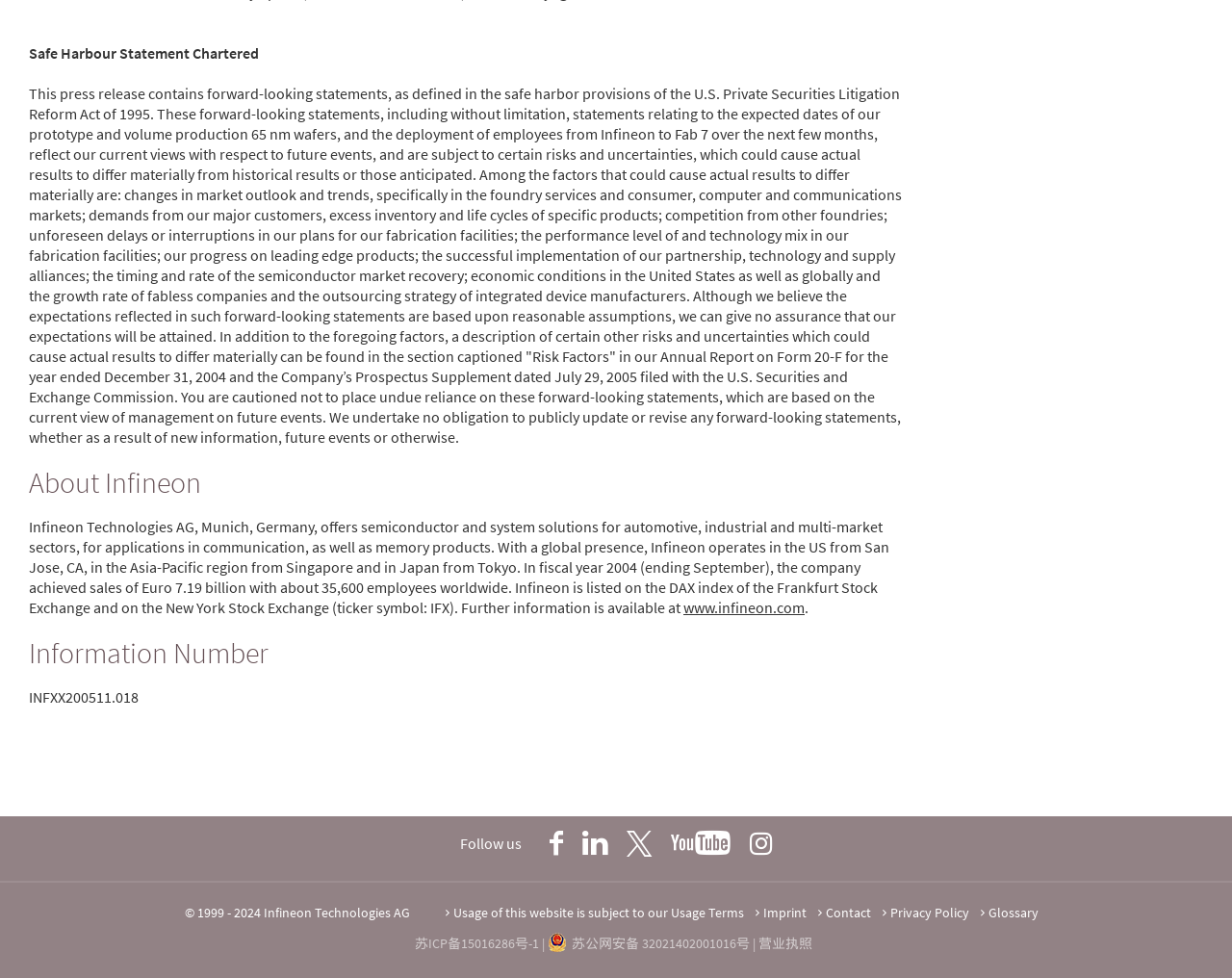Identify the bounding box coordinates for the region to click in order to carry out this instruction: "Visit the website". Provide the coordinates using four float numbers between 0 and 1, formatted as [left, top, right, bottom].

[0.555, 0.611, 0.653, 0.631]